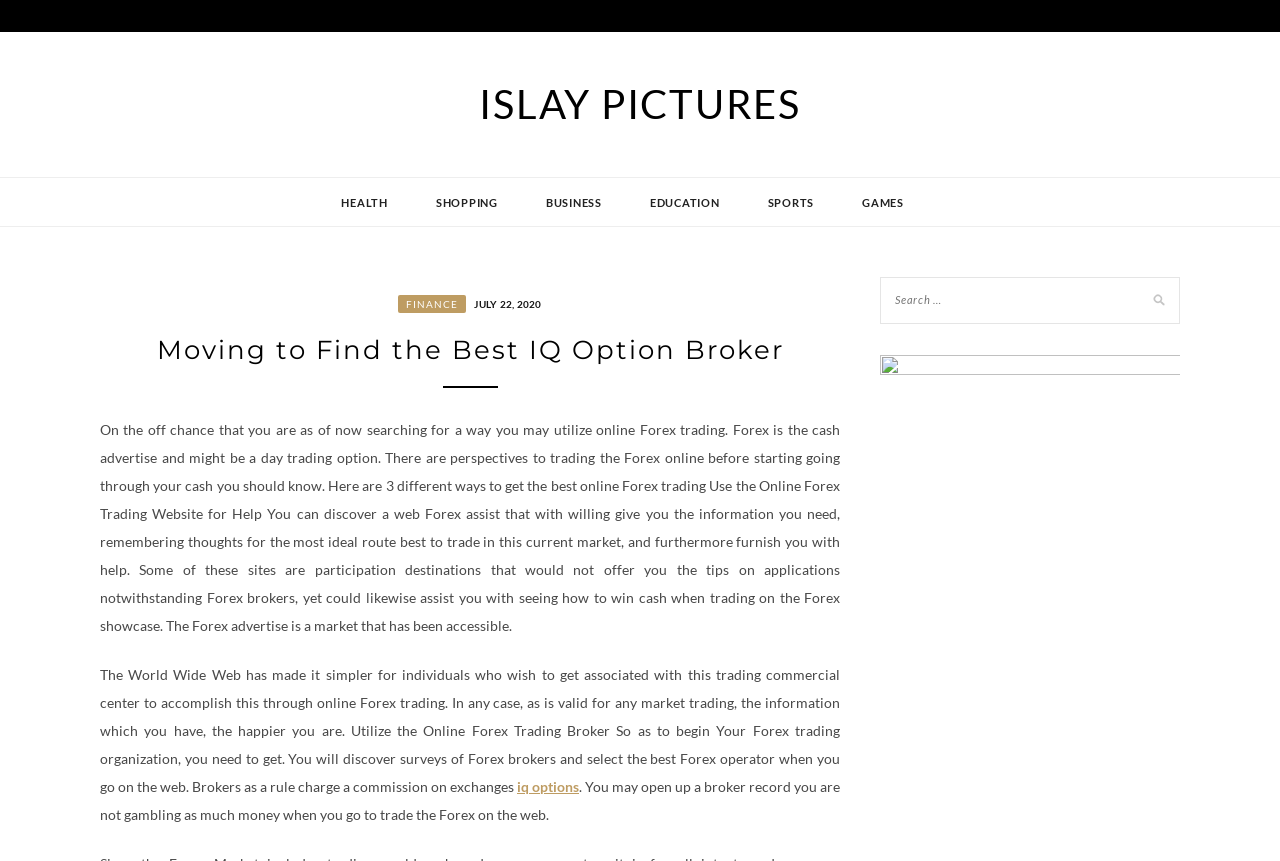From the webpage screenshot, predict the bounding box of the UI element that matches this description: "News".

None